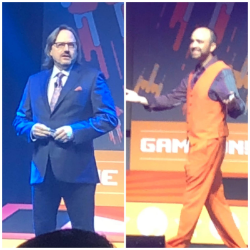Generate an elaborate caption for the image.

At the Content Marketing World 2018 conference in Cleveland, two prominent speakers, Robert Rose and Joe Pulizzi, present on stage. On the left, Robert Rose is dressed in a blue suit with a purple tie, exuding professionalism and charisma. He appears engaged as he addresses the audience. On the right, Joe Pulizzi sports an eye-catching orange suit and a patterned shirt, embodying a dynamic and lively presence. Together, they bring an energetic atmosphere to the event, reflecting the conference's "Game On" theme, aimed at discussing trends and strategies in content marketing. The vibrant backdrop enhances the excitement of the session, highlighting the impactful discussions taking place.